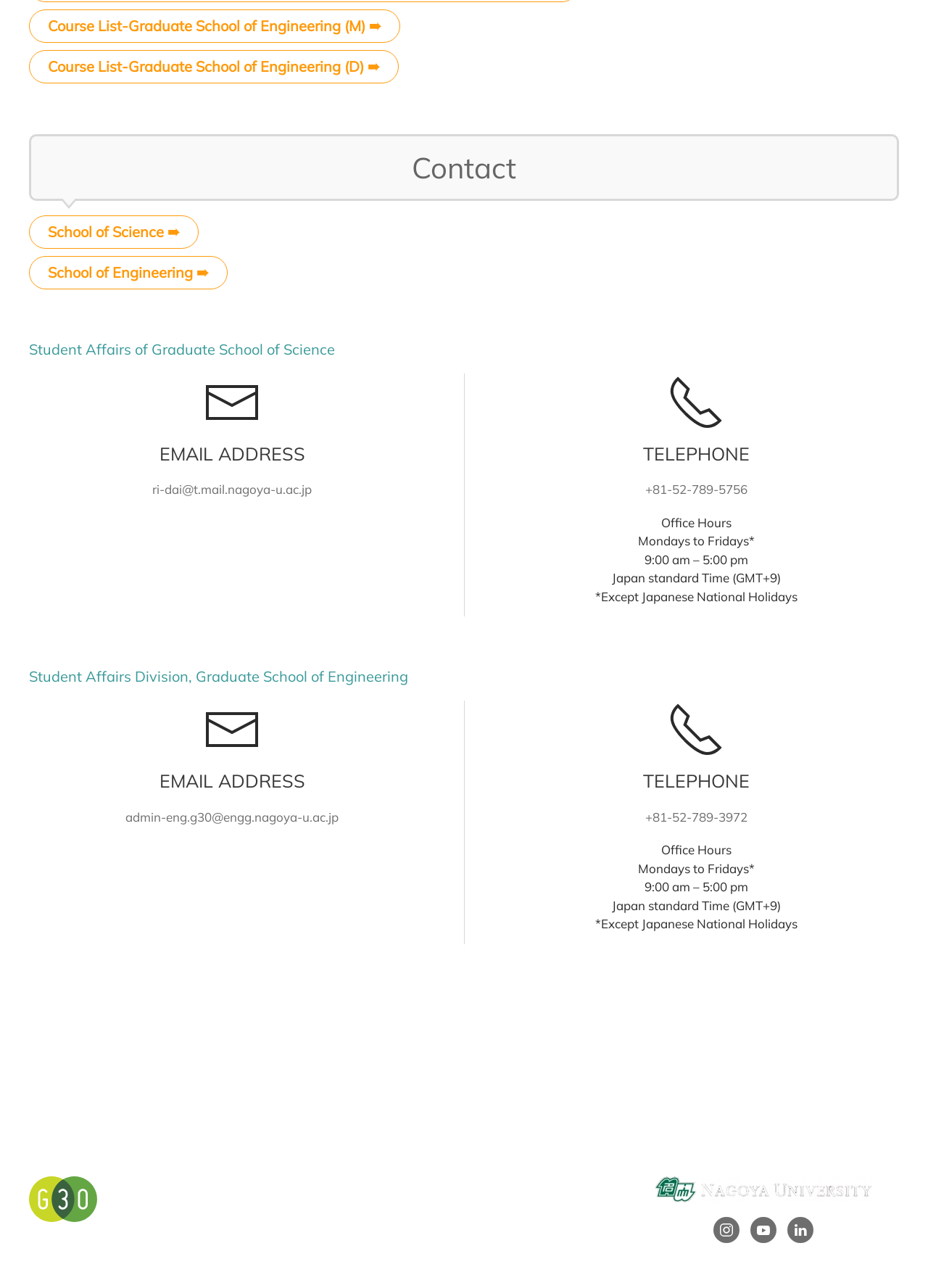Can you show the bounding box coordinates of the region to click on to complete the task described in the instruction: "Send an email to ri-dai@t.mail.nagoya-u.ac.jp"?

[0.164, 0.374, 0.336, 0.386]